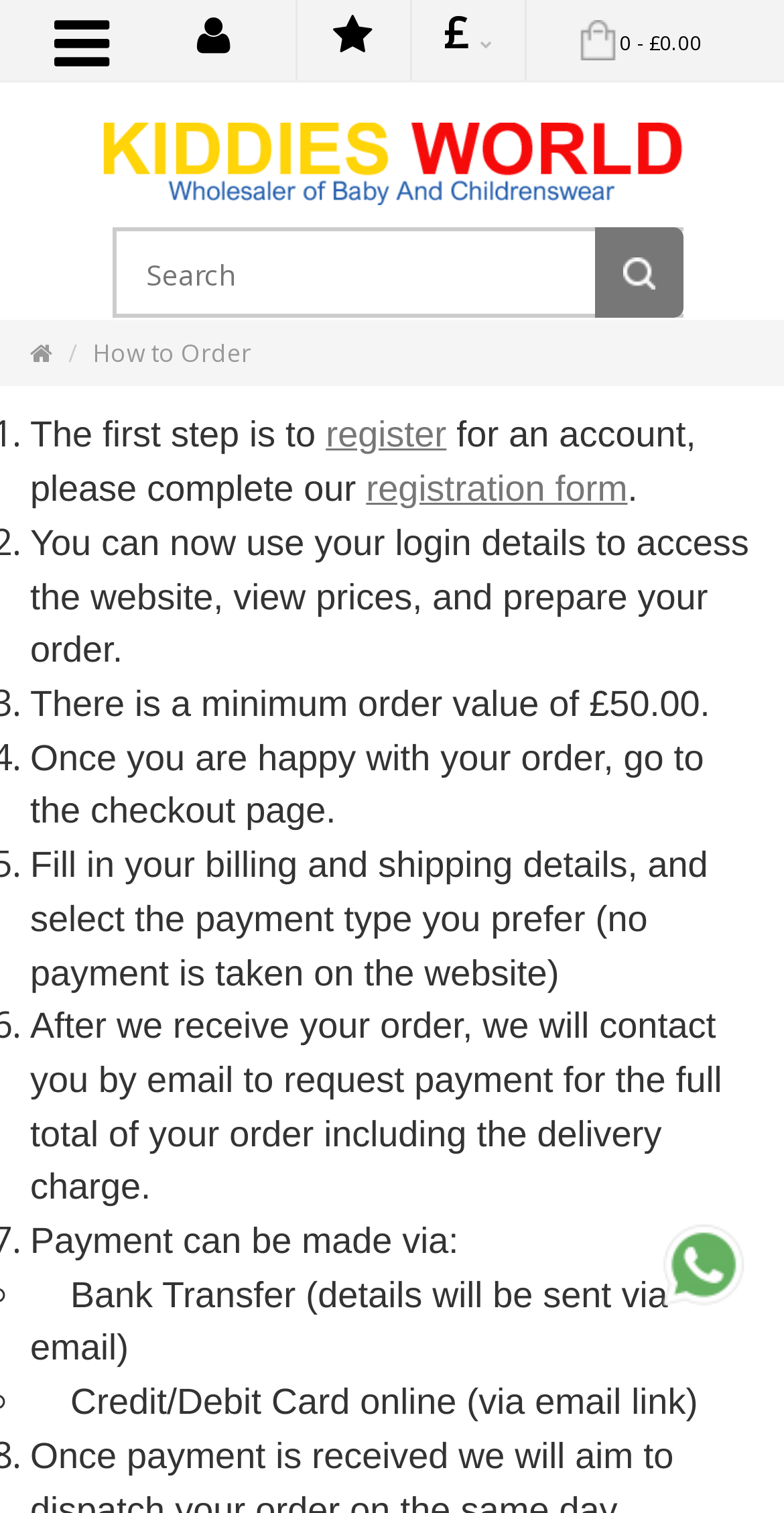What is the first step in ordering?
Using the visual information from the image, give a one-word or short-phrase answer.

register